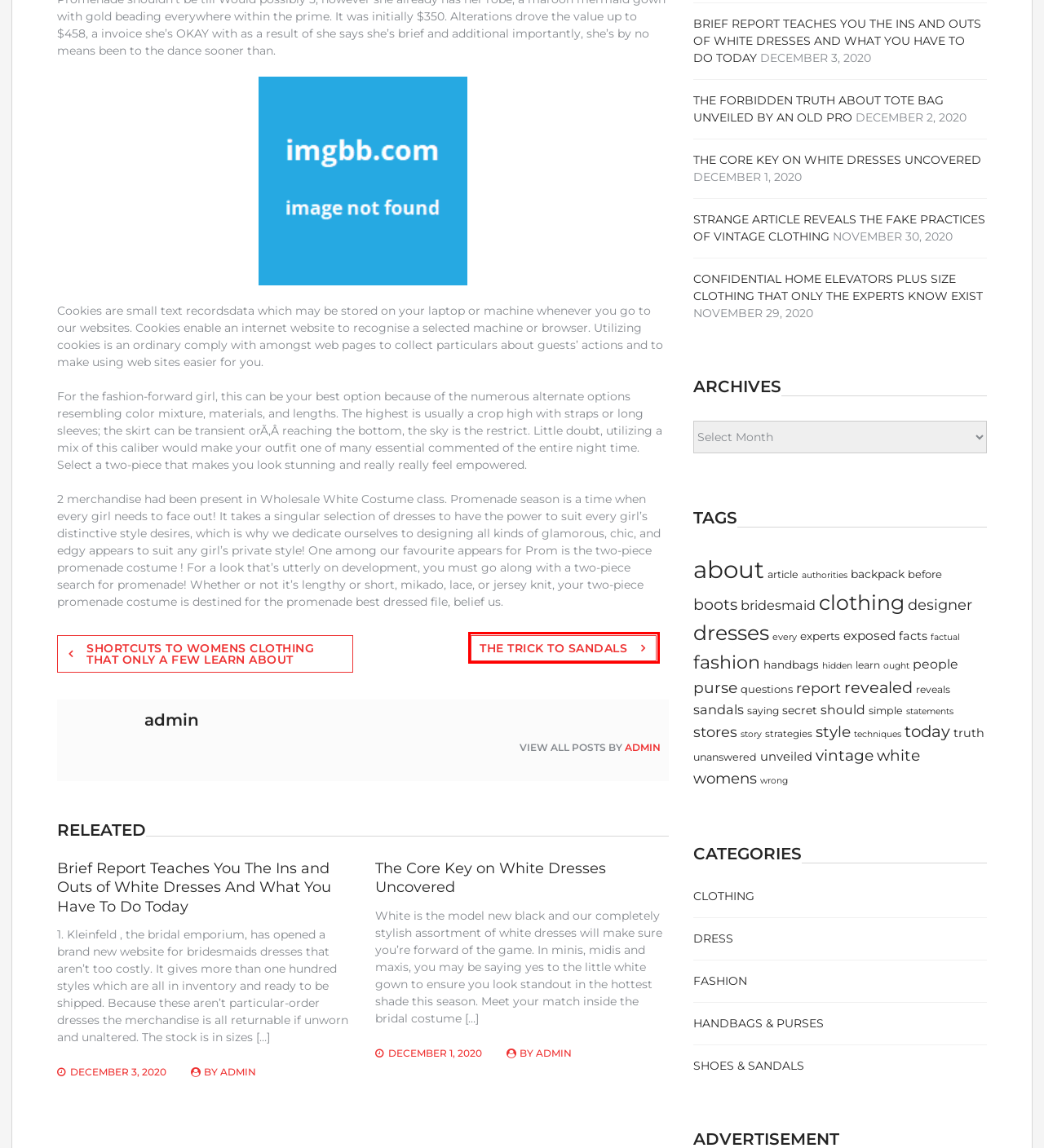You are given a screenshot of a webpage with a red rectangle bounding box around an element. Choose the best webpage description that matches the page after clicking the element in the bounding box. Here are the candidates:
A. facts | Fashion and Shoes Online Cheap
B. The Trick To Sandals | Fashion and Shoes Online Cheap
C. before | Fashion and Shoes Online Cheap
D. vintage | Fashion and Shoes Online Cheap
E. style | Fashion and Shoes Online Cheap
F. wrong | Fashion and Shoes Online Cheap
G. every | Fashion and Shoes Online Cheap
H. hidden | Fashion and Shoes Online Cheap

B